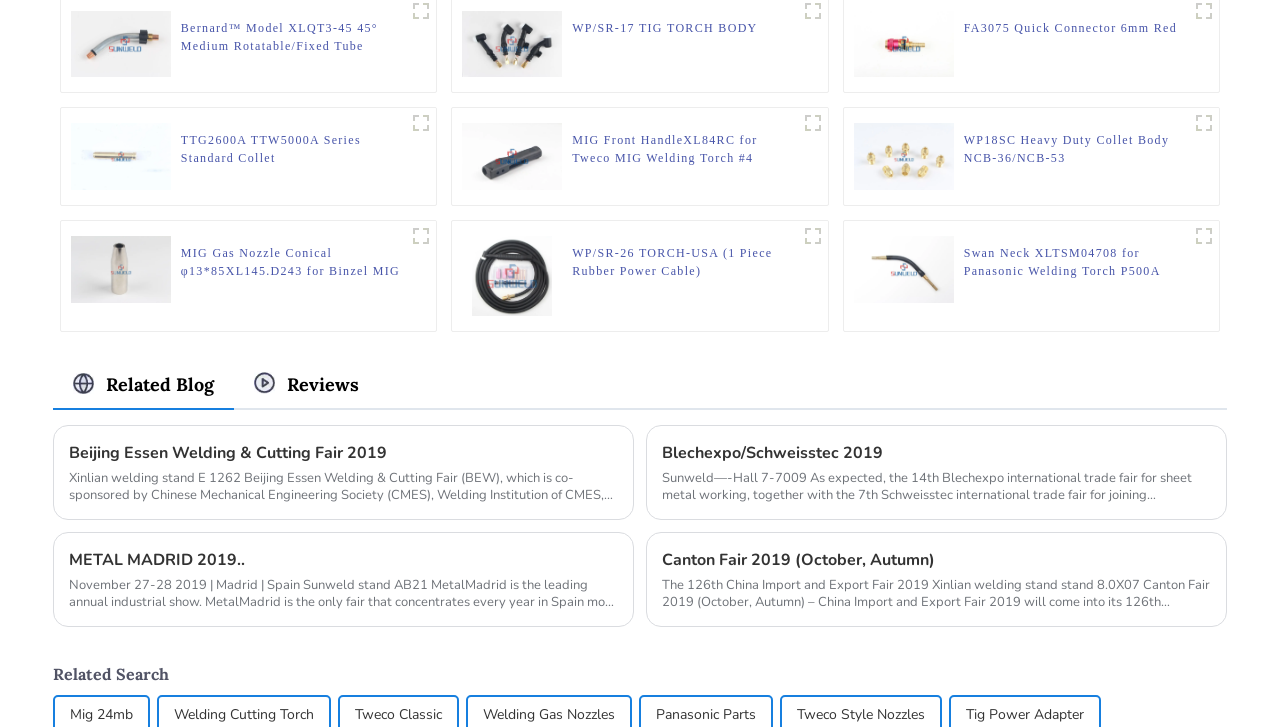Answer the question using only one word or a concise phrase: Are the products shown on the webpage related to welding?

Yes